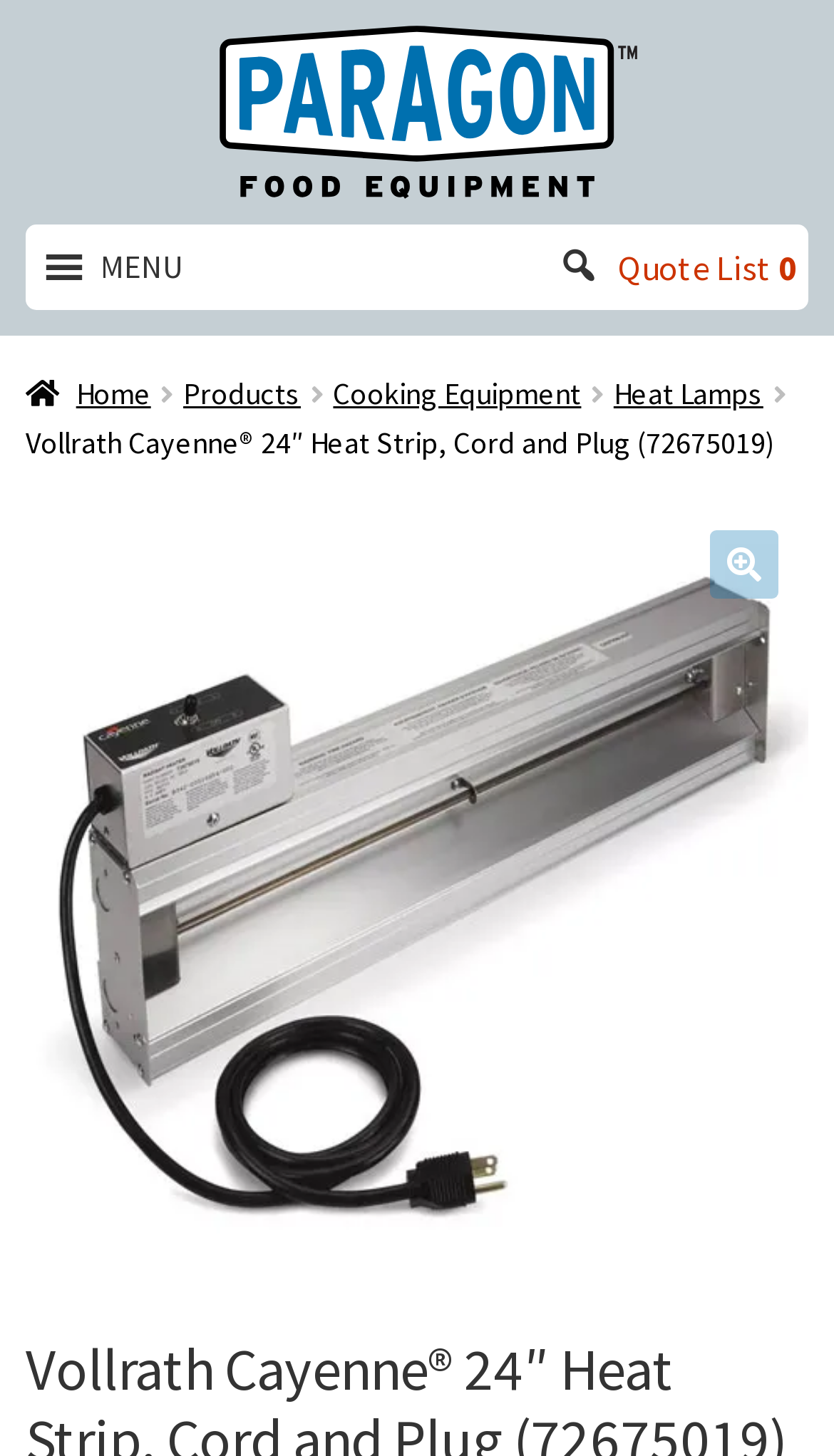Using the provided description alt="🔍", find the bounding box coordinates for the UI element. Provide the coordinates in (top-left x, top-left y, bottom-right x, bottom-right y) format, ensuring all values are between 0 and 1.

[0.851, 0.364, 0.933, 0.411]